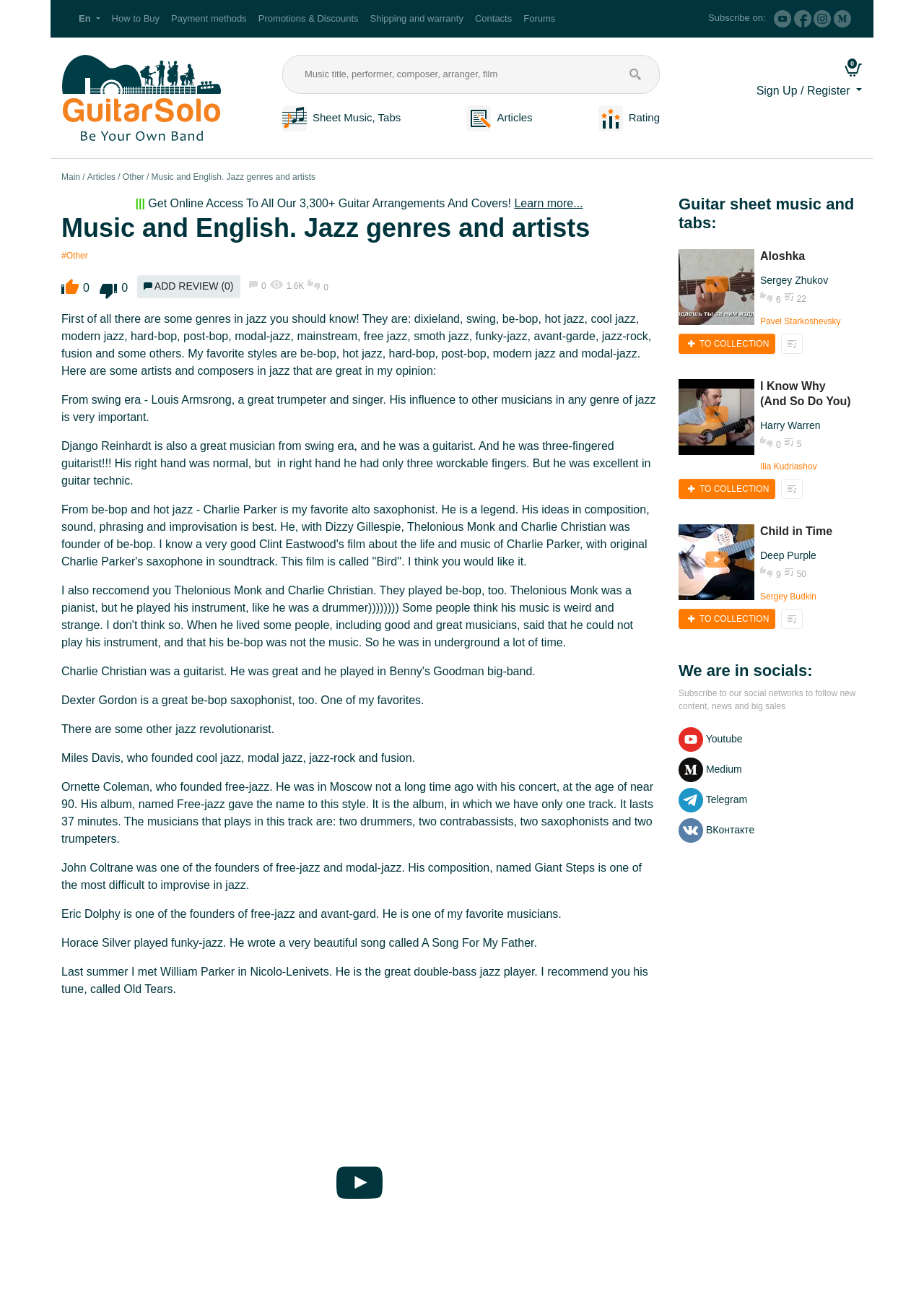Please indicate the bounding box coordinates for the clickable area to complete the following task: "Subscribe on YouTube". The coordinates should be specified as four float numbers between 0 and 1, i.e., [left, top, right, bottom].

[0.838, 0.008, 0.856, 0.021]